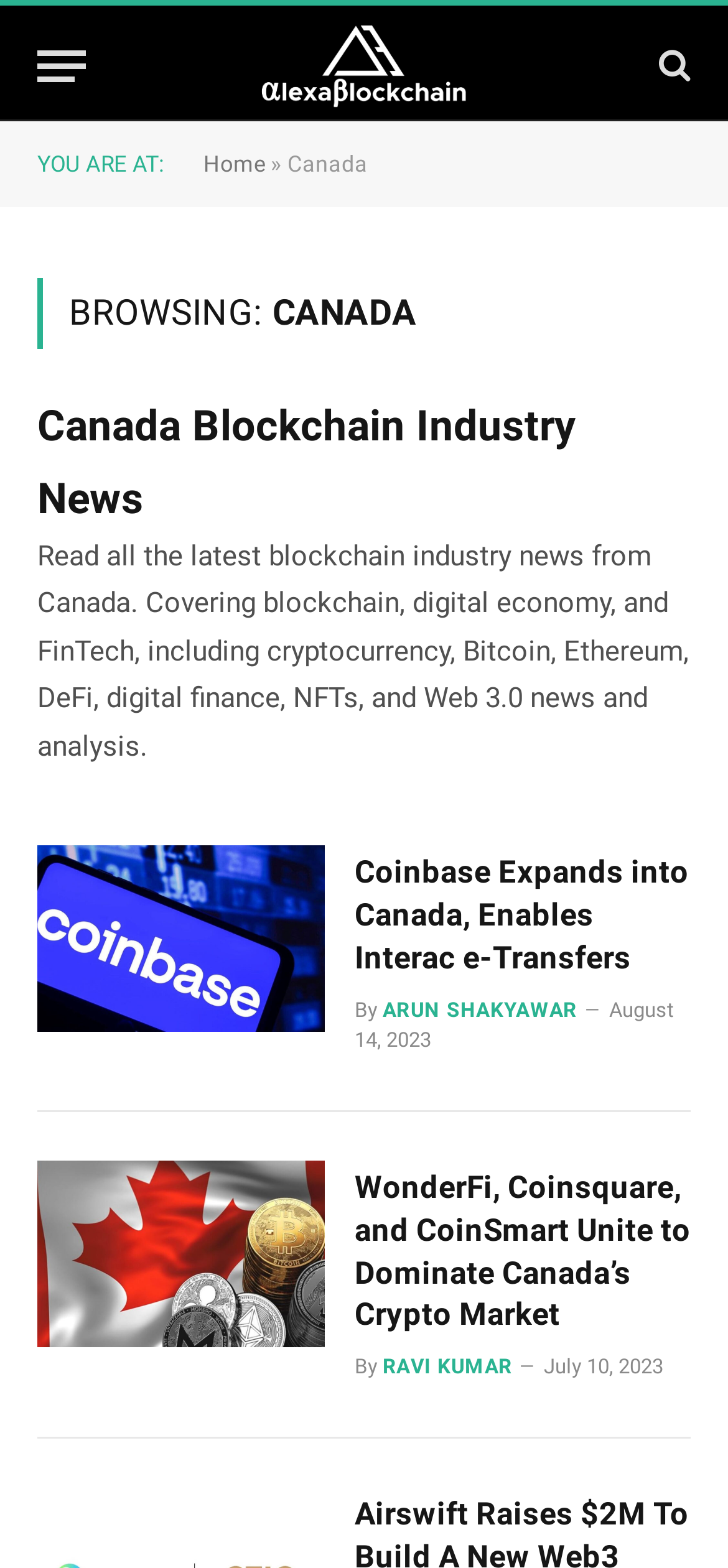What is the date of the second article?
Refer to the image and provide a thorough answer to the question.

In the second article element, I found a time element with the text 'July 10, 2023', which suggests that the date of the second article is July 10, 2023.